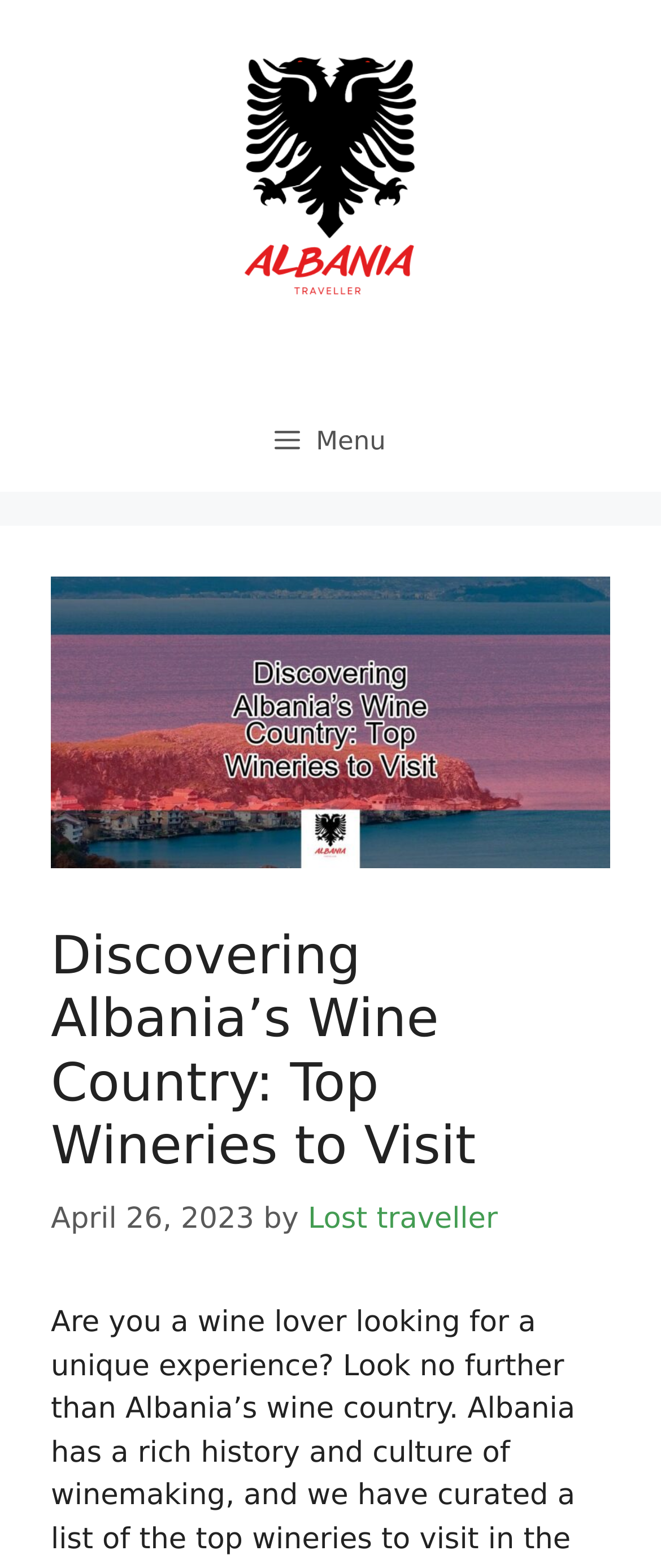Please determine the bounding box coordinates for the UI element described as: "Menu".

[0.0, 0.249, 1.0, 0.314]